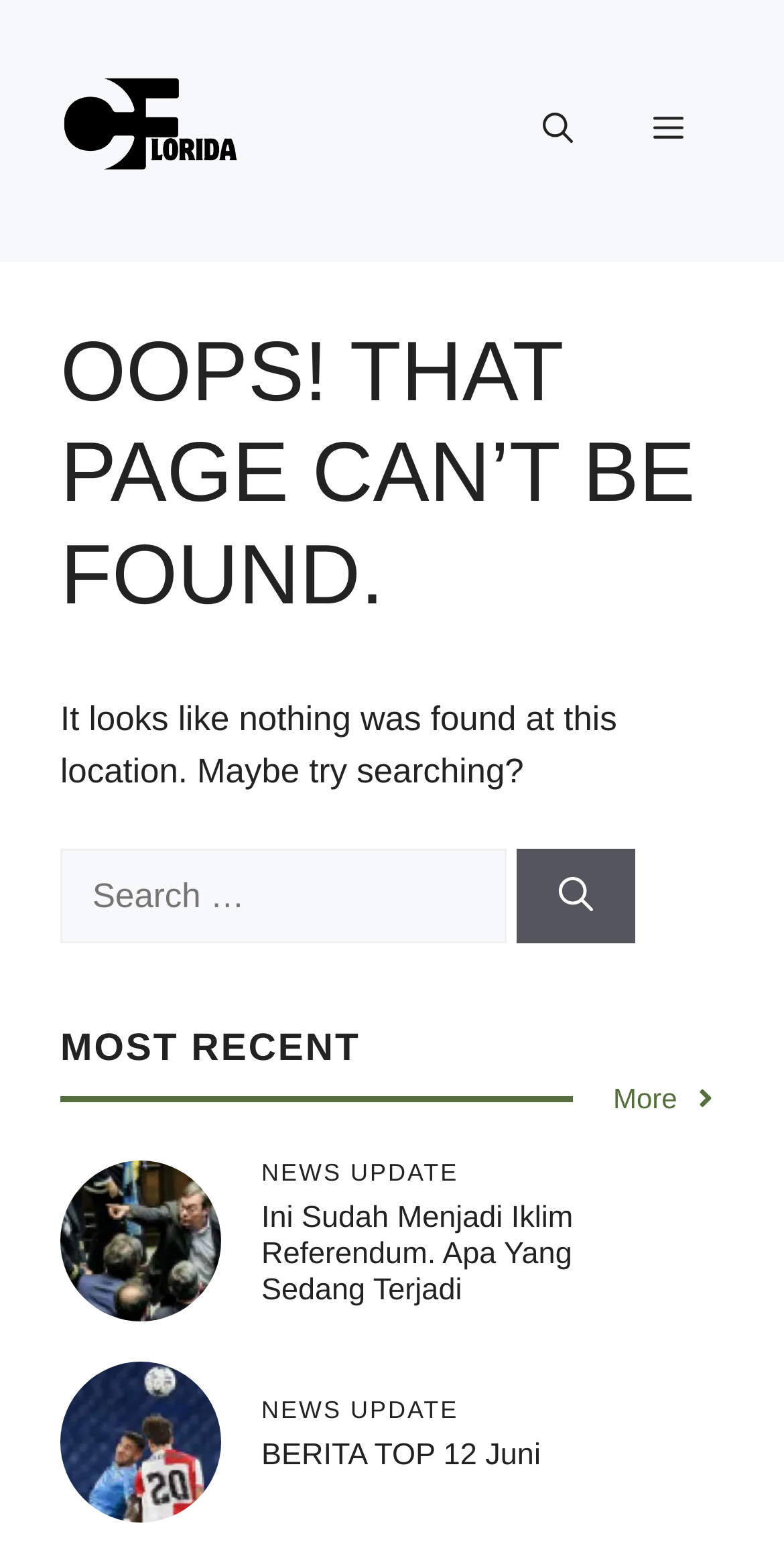What type of content is displayed below the search box?
Refer to the image and offer an in-depth and detailed answer to the question.

The content displayed below the search box appears to be news updates, as indicated by the headings 'NEWS UPDATE' and the links to news articles with titles such as 'Ini Sudah Menjadi Iklim Referendum. Apa Yang Sedang Terjadi' and 'BERITA TOP 12 Juni'.